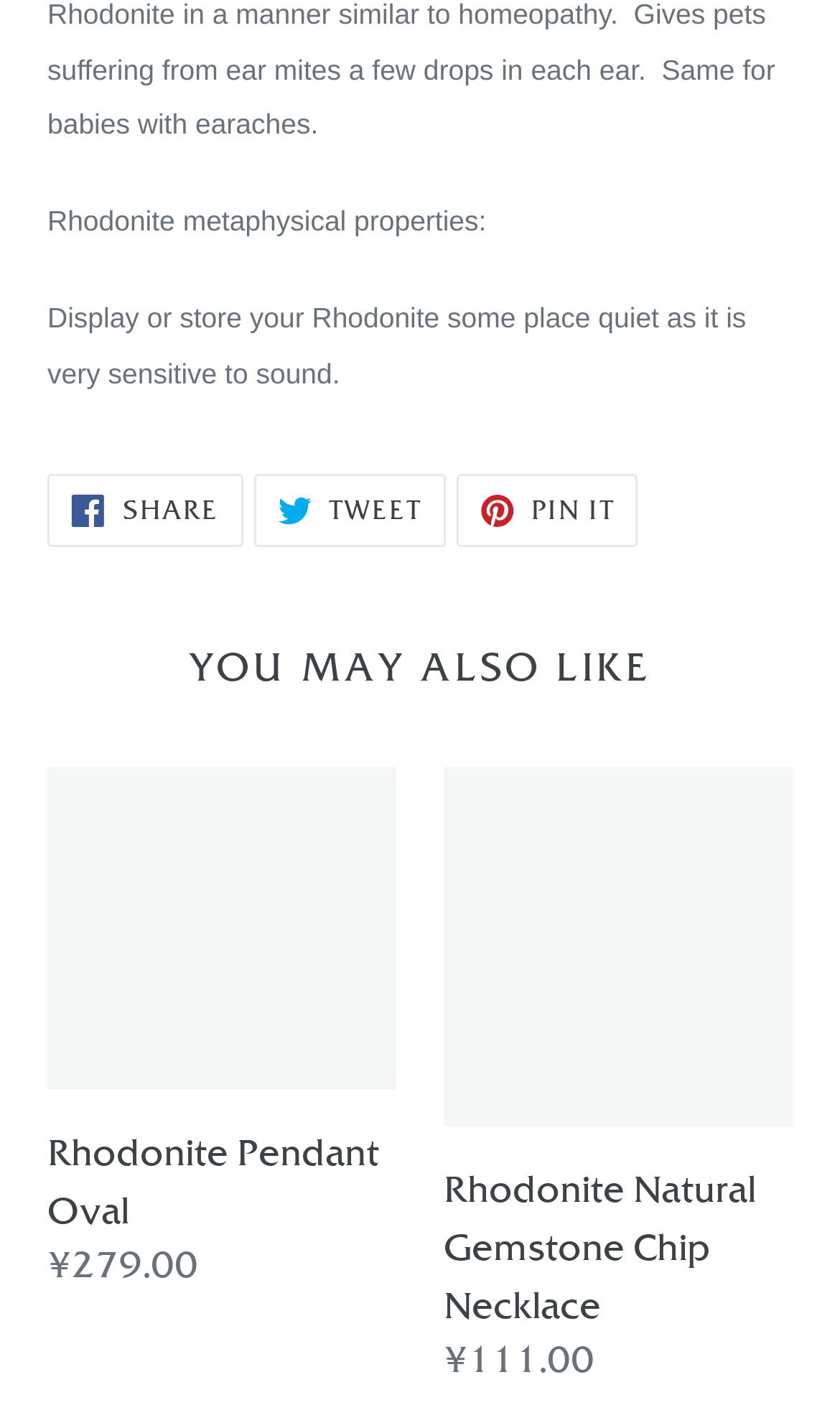Determine the bounding box for the described UI element: "Rhodonite Natural Gemstone Chip Necklace".

[0.528, 0.537, 0.944, 0.972]